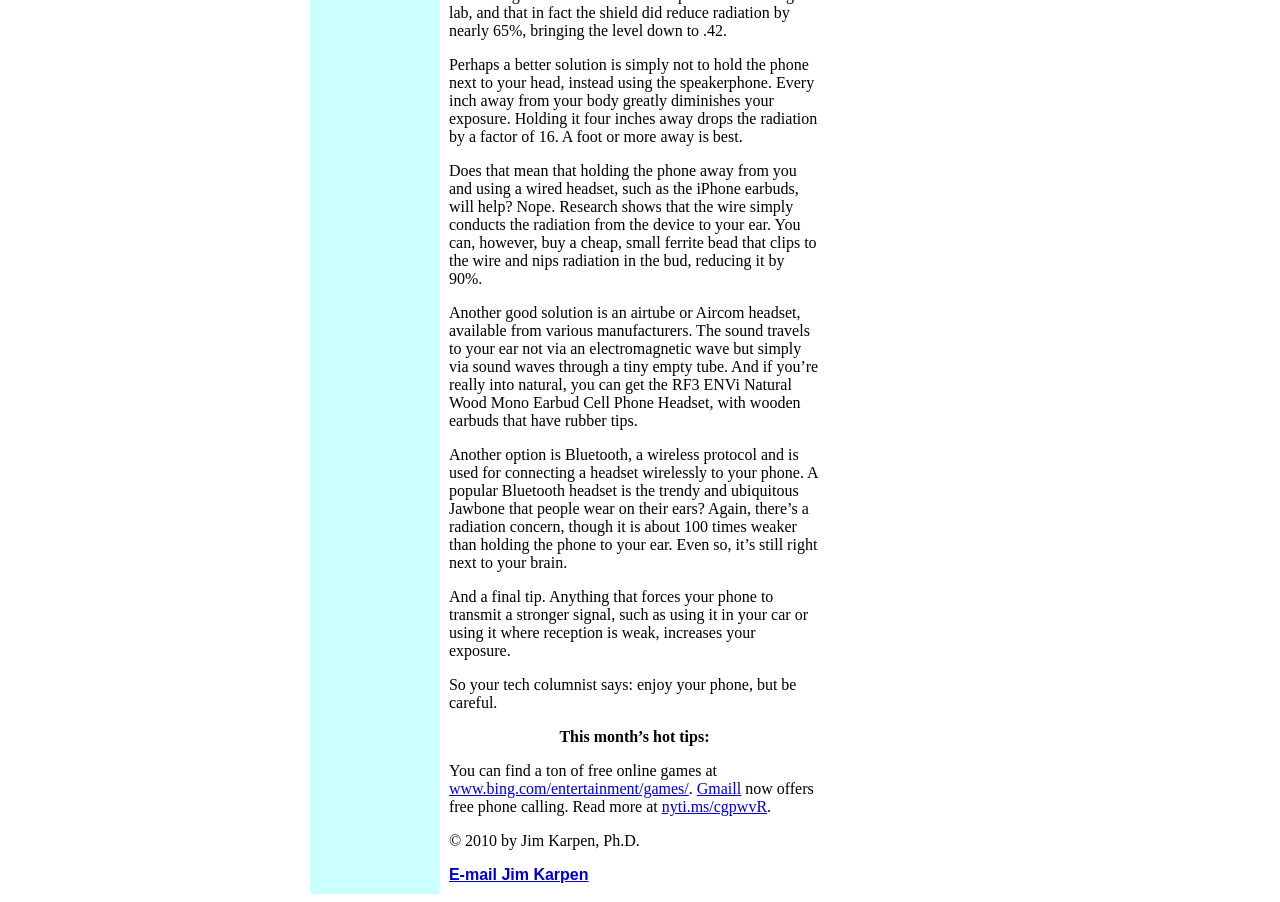What is the topic of the hot tips?
Using the image provided, answer with just one word or phrase.

Free online games